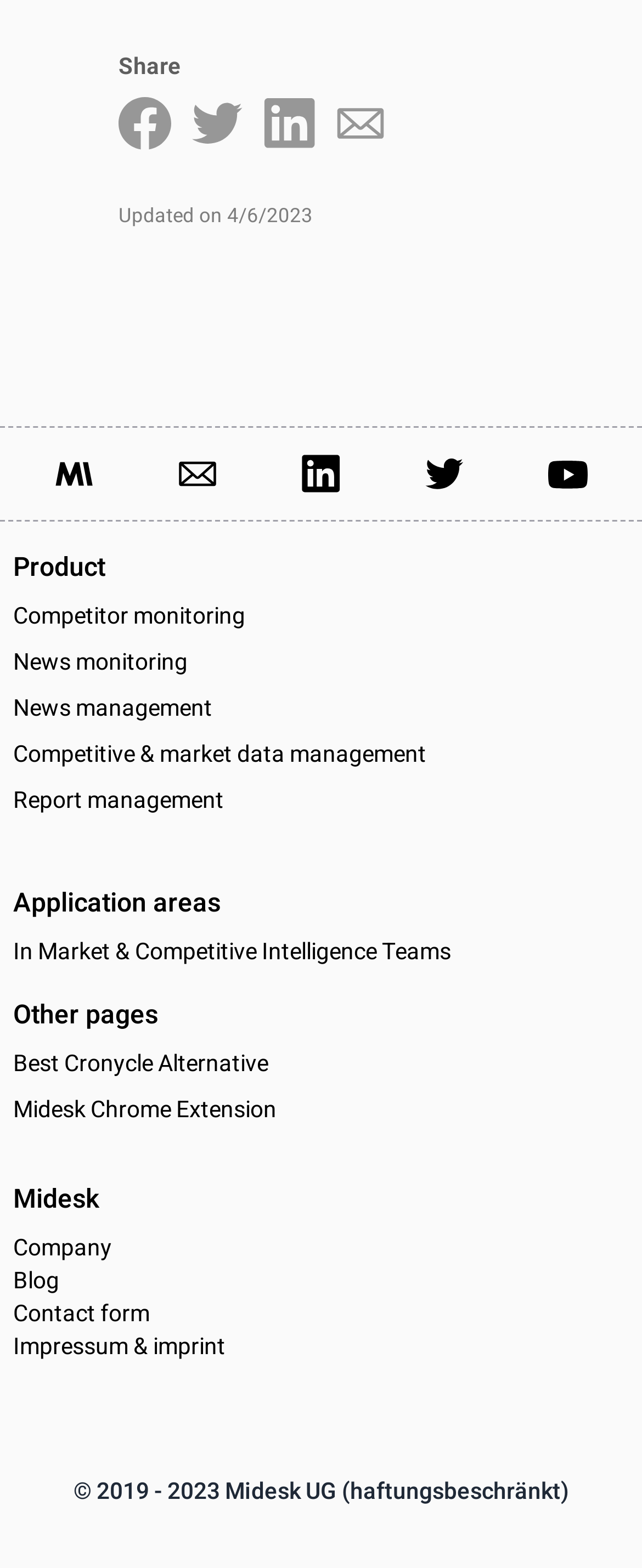How many social media sharing options are available?
Give a one-word or short phrase answer based on the image.

4